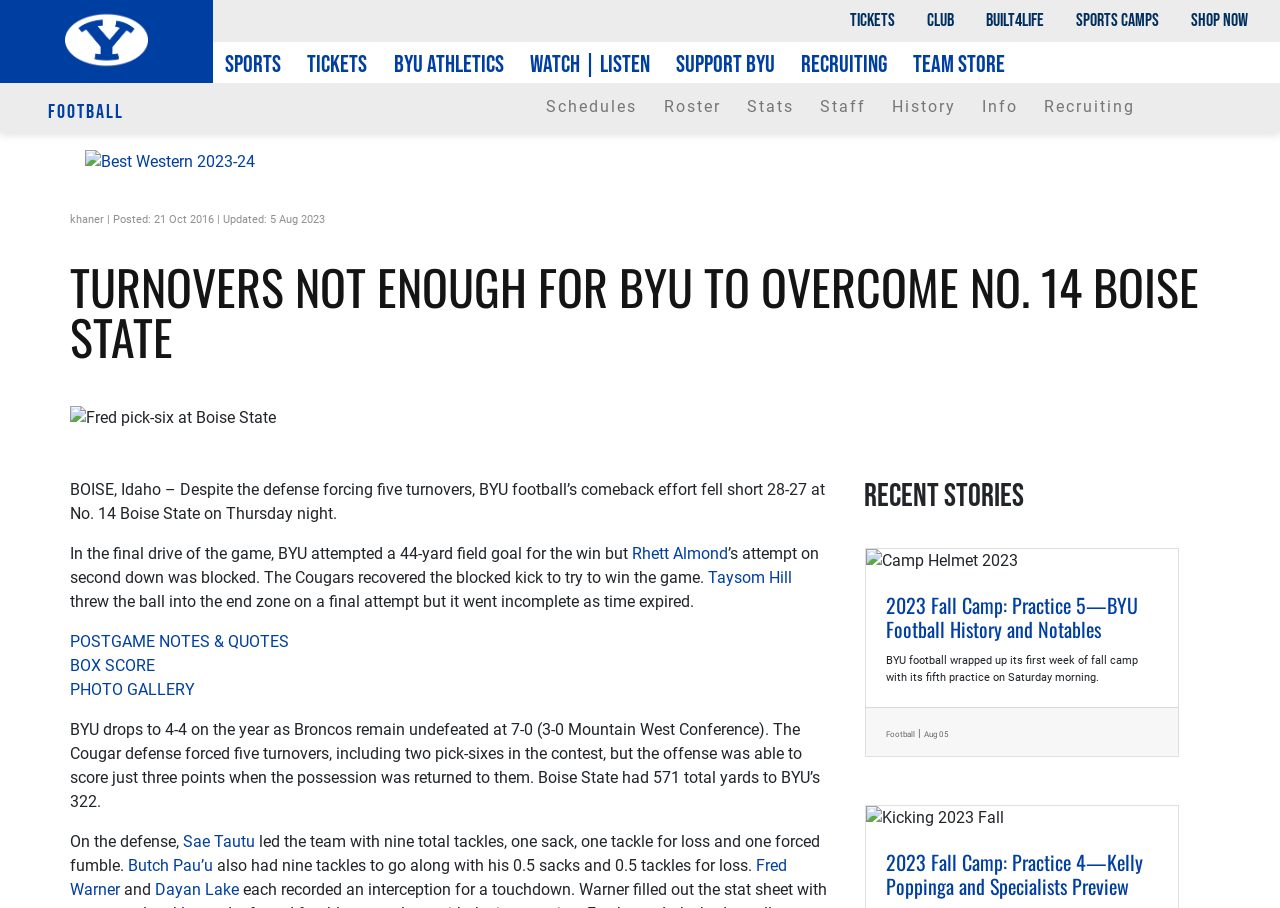Extract the bounding box coordinates for the HTML element that matches this description: "BOX SCORE". The coordinates should be four float numbers between 0 and 1, i.e., [left, top, right, bottom].

[0.055, 0.722, 0.121, 0.743]